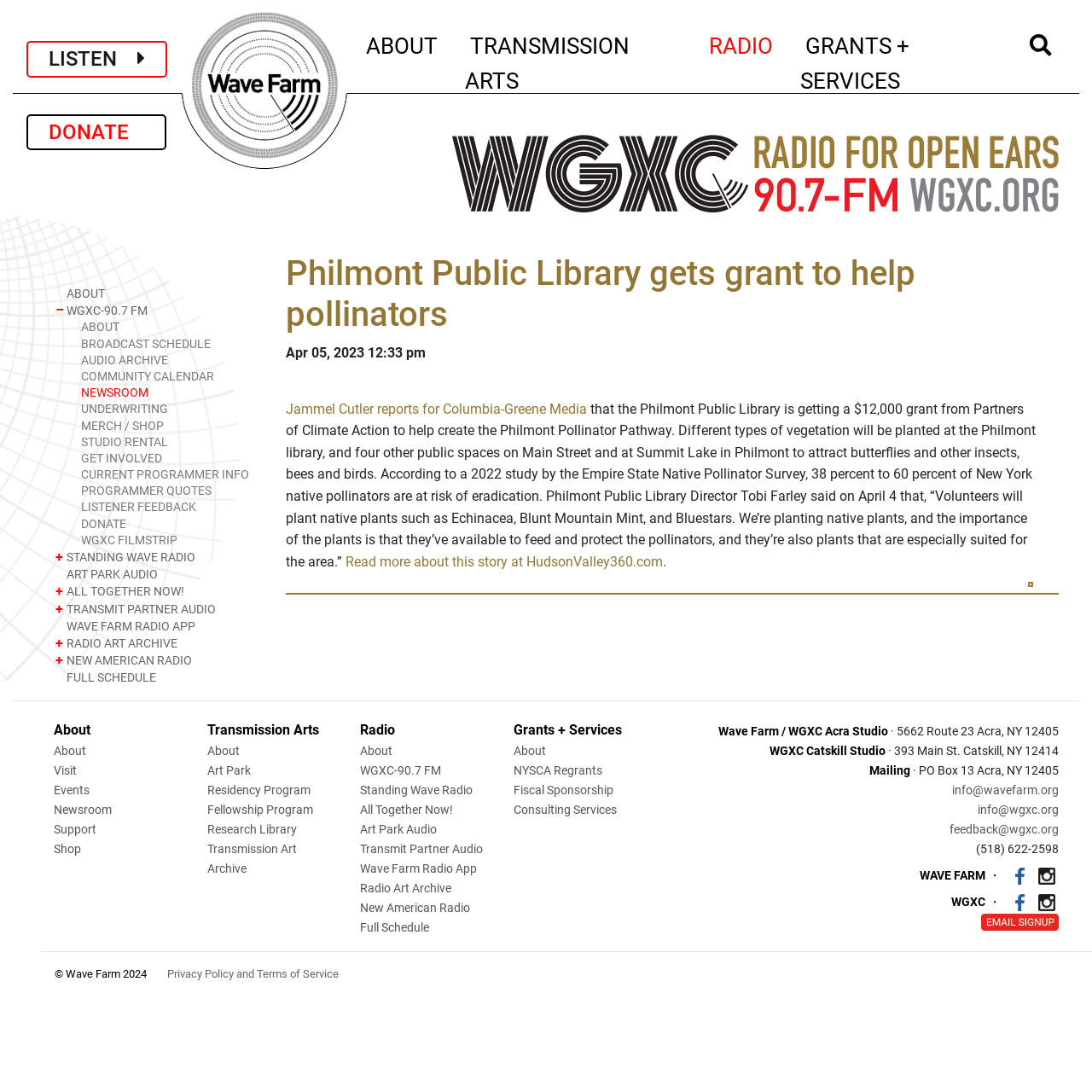Please provide the bounding box coordinates for the element that needs to be clicked to perform the instruction: "Click on the 'LISTEN' link". The coordinates must consist of four float numbers between 0 and 1, formatted as [left, top, right, bottom].

[0.024, 0.038, 0.153, 0.071]